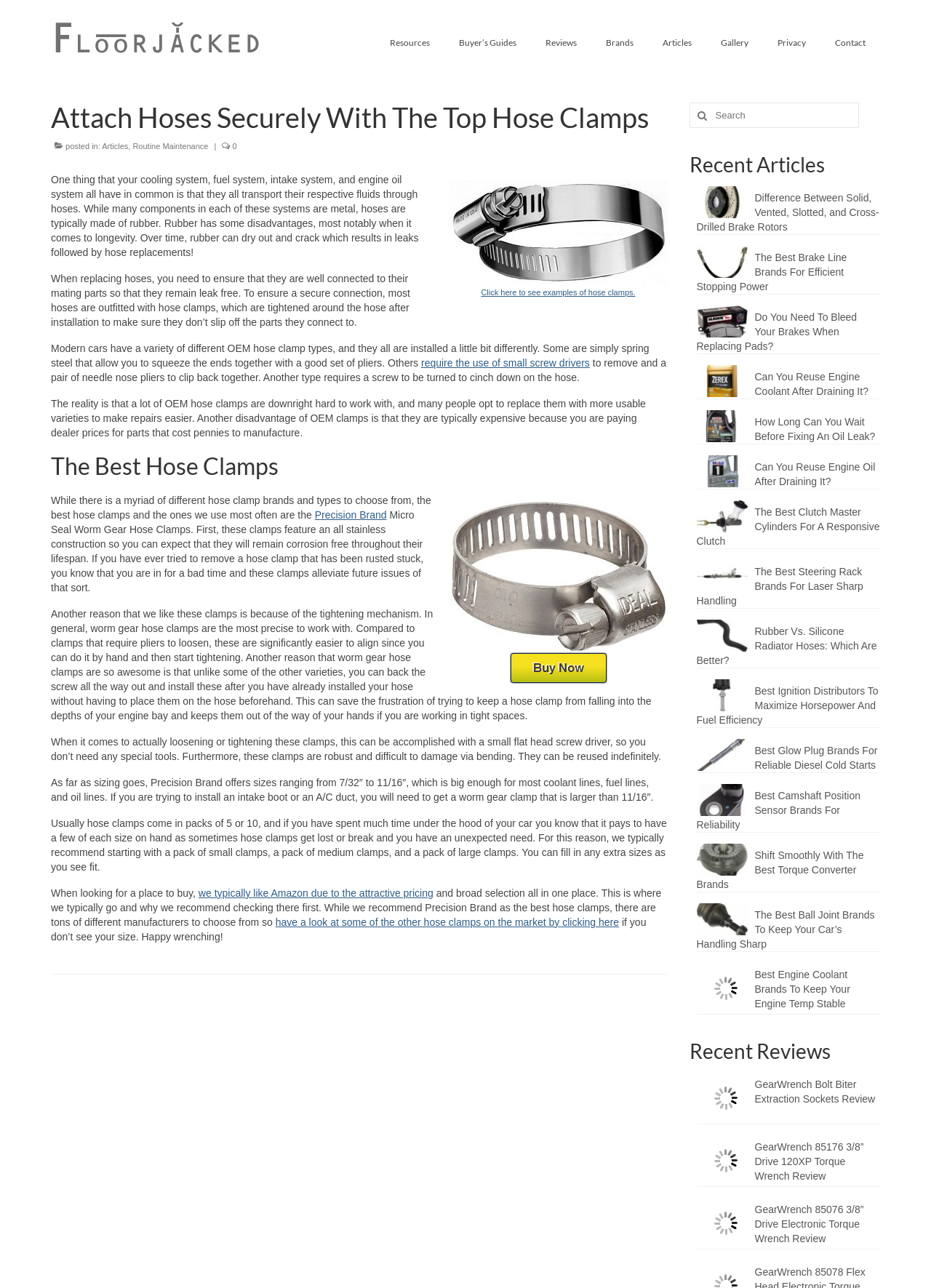What is the material of the recommended hose clamps?
Using the image as a reference, give an elaborate response to the question.

The material of the recommended hose clamps can be determined by reading the sentence 'First, these clamps feature an all stainless construction so you can expect that they will remain corrosion free throughout their lifespan.' which indicates that the recommended hose clamps are made of stainless steel.